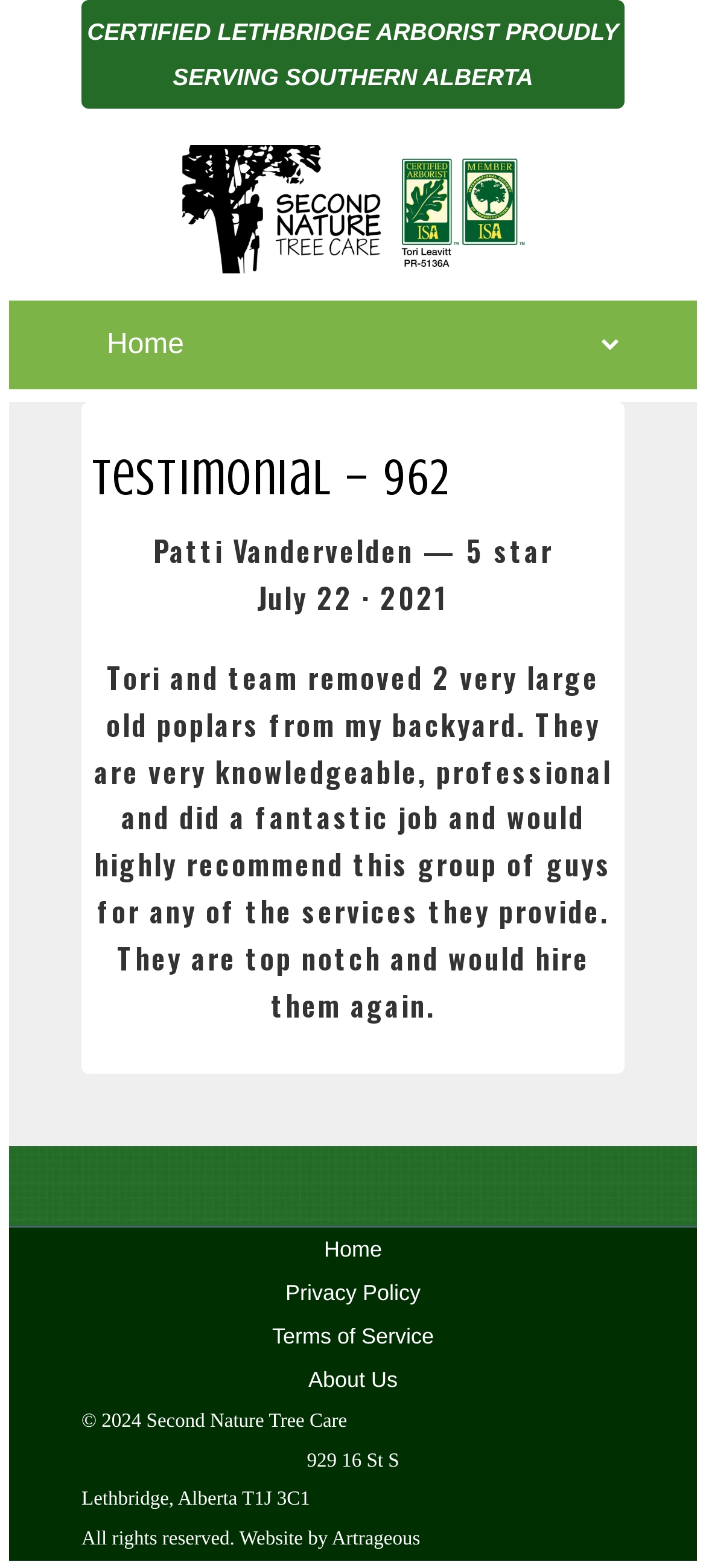Observe the image and answer the following question in detail: What is the rating of the testimonial?

I found the rating of the testimonial by looking at the article section, where it says 'Patti Vandervelden — 5 star July 22 · 2021'. This suggests that the rating of the testimonial is 5 stars.